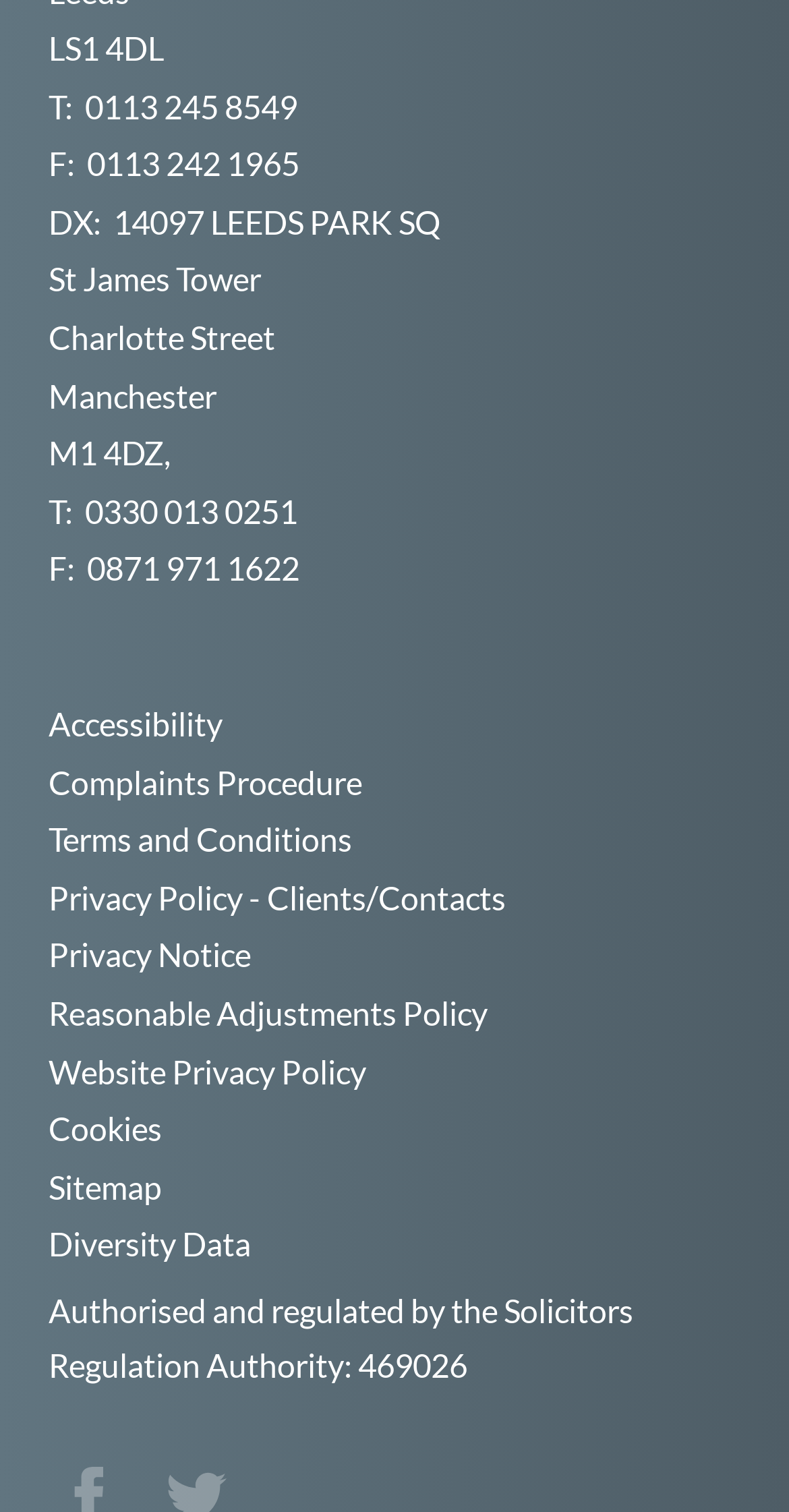Kindly determine the bounding box coordinates for the area that needs to be clicked to execute this instruction: "view the sitemap".

[0.062, 0.772, 0.205, 0.797]